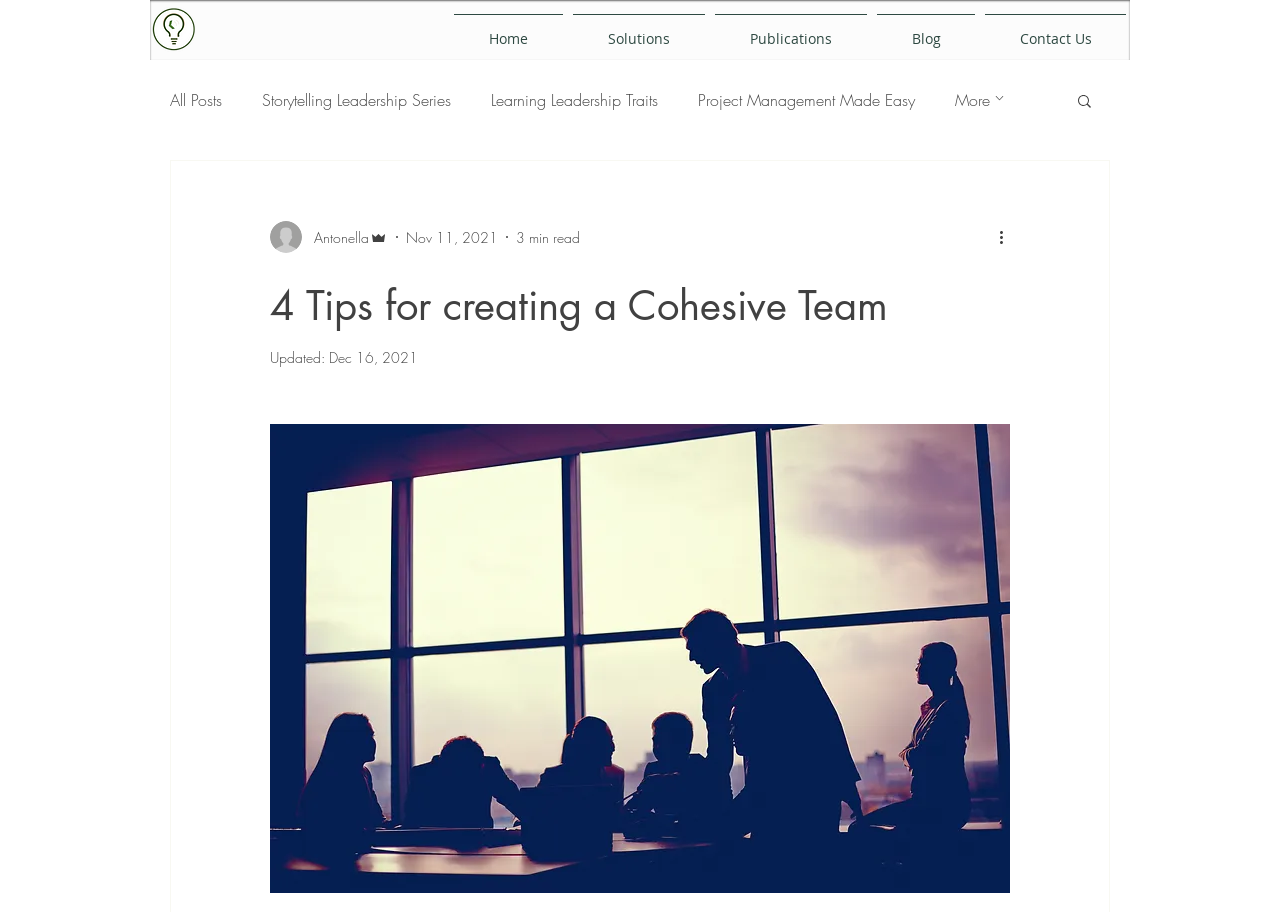Can you find and provide the title of the webpage?

4 Tips for creating a Cohesive Team